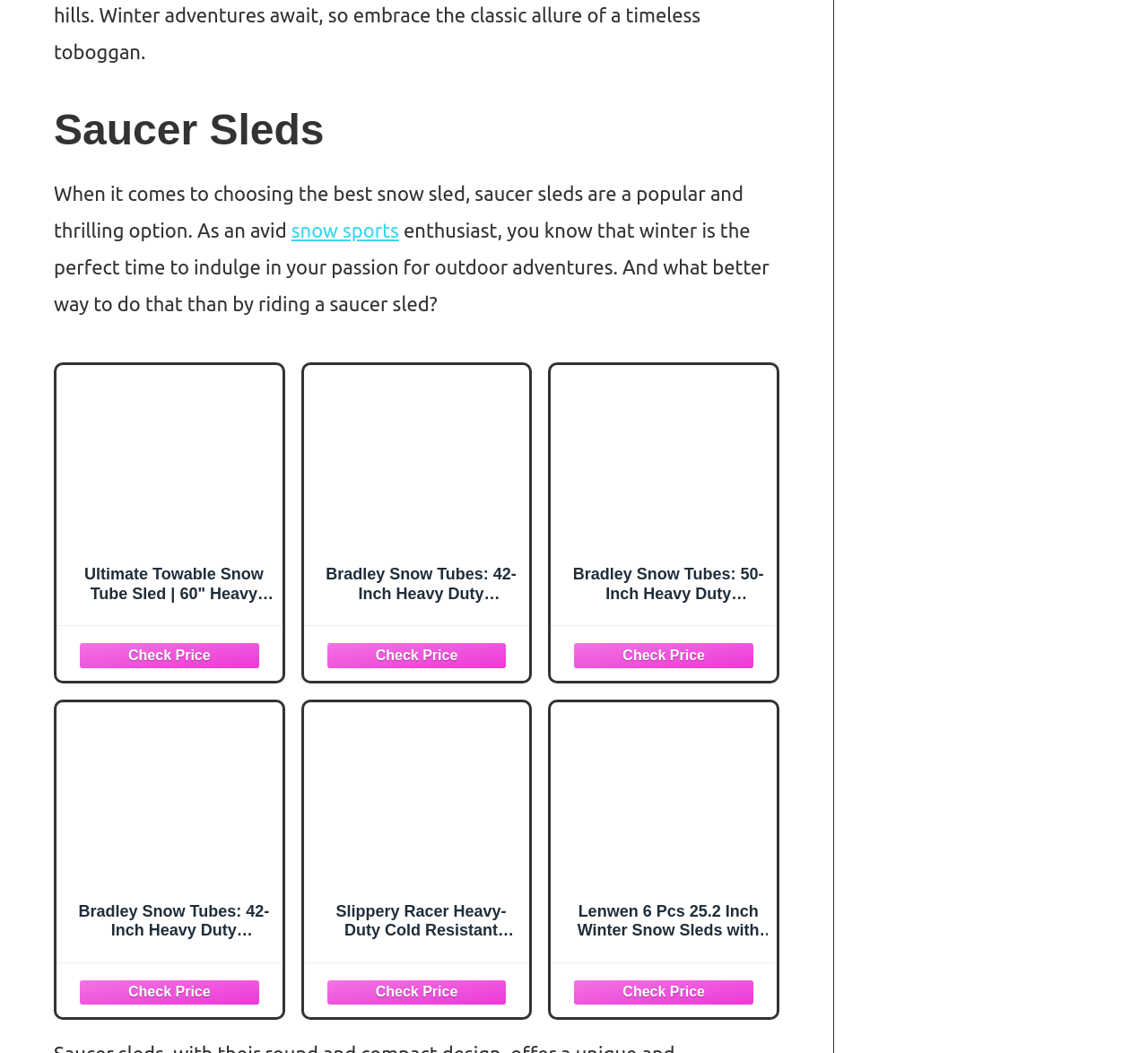How many snow sleds are included in the Lenwen 6 Pcs Winter Snow Sleds?
Answer the question based on the image using a single word or a brief phrase.

6